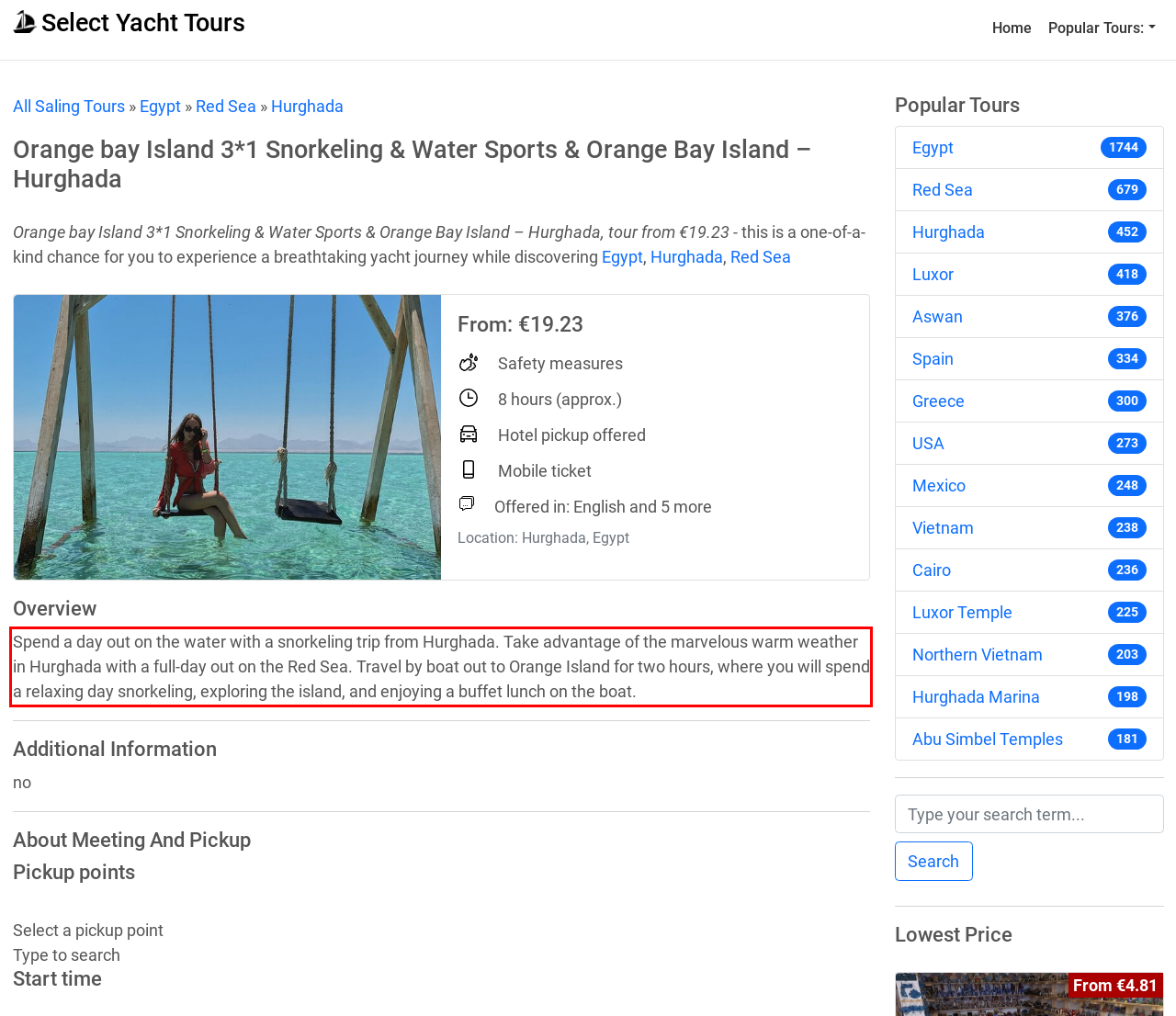Given a screenshot of a webpage, locate the red bounding box and extract the text it encloses.

Spend a day out on the water with a snorkeling trip from Hurghada. Take advantage of the marvelous warm weather in Hurghada with a full-day out on the Red Sea. Travel by boat out to Orange Island for two hours, where you will spend a relaxing day snorkeling, exploring the island, and enjoying a buffet lunch on the boat.